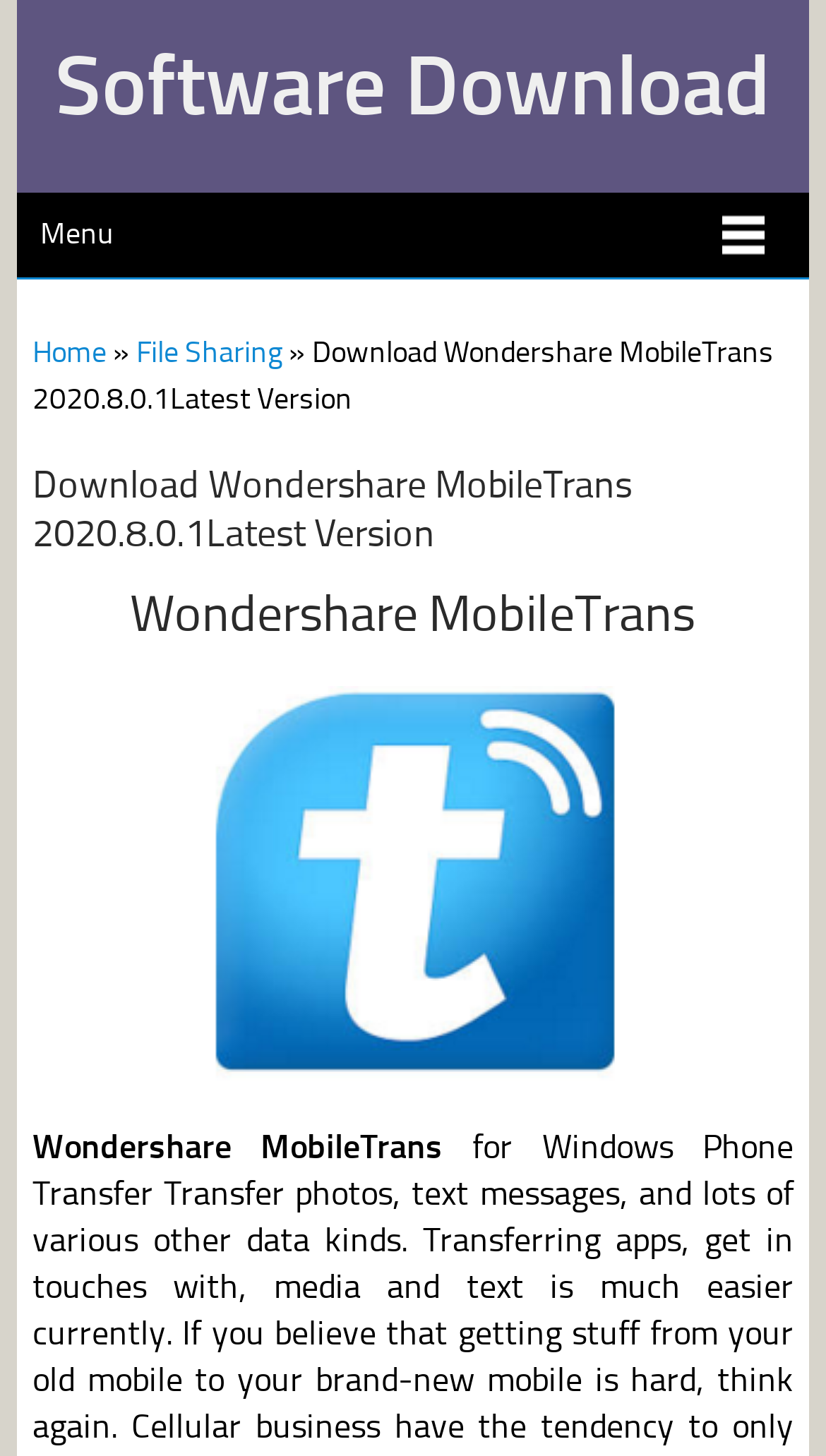Please examine the image and answer the question with a detailed explanation:
How many menu items are there?

The menu items can be found in the link elements with bounding box coordinates [0.039, 0.229, 0.129, 0.254] for 'Home', [0.165, 0.229, 0.342, 0.254] for 'File Sharing', and [0.02, 0.132, 0.98, 0.19] for 'Menu'. There are three menu items in total.